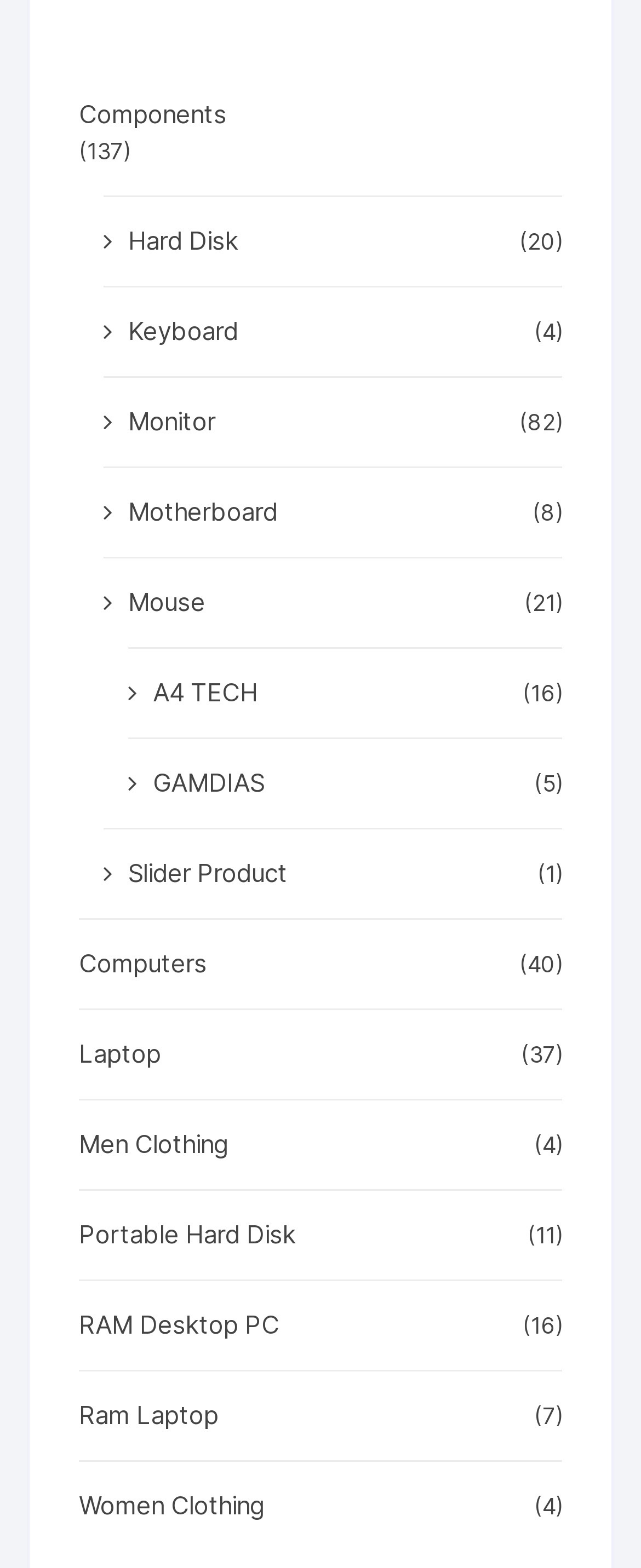Find the bounding box coordinates for the area you need to click to carry out the instruction: "Click Prototypr Logo". The coordinates should be four float numbers between 0 and 1, indicated as [left, top, right, bottom].

None